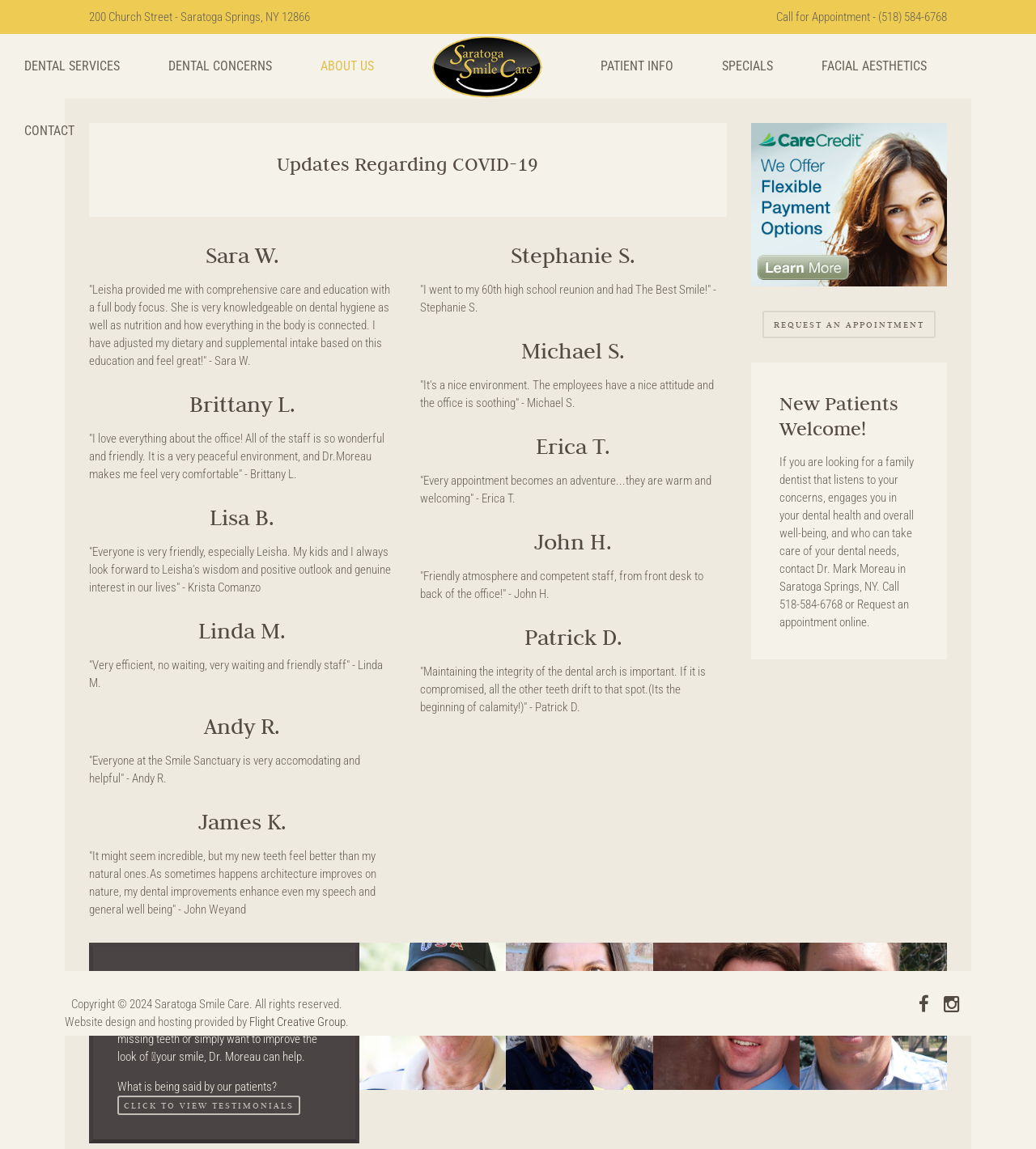Please locate the bounding box coordinates of the element's region that needs to be clicked to follow the instruction: "Read the 'Updates Regarding COVID-19' article". The bounding box coordinates should be provided as four float numbers between 0 and 1, i.e., [left, top, right, bottom].

[0.113, 0.132, 0.674, 0.154]